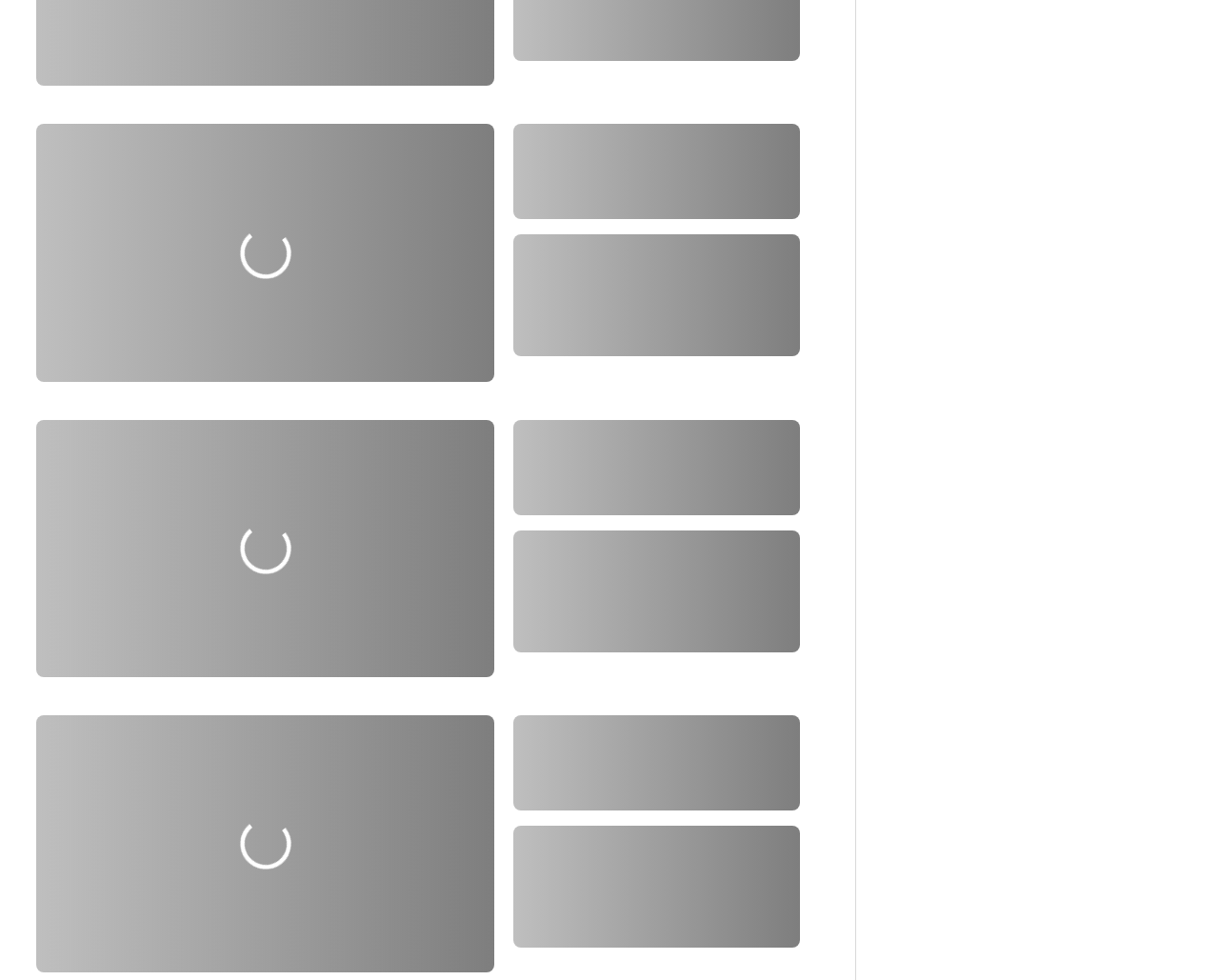How many social media links are present on the webpage?
Respond to the question with a single word or phrase according to the image.

6